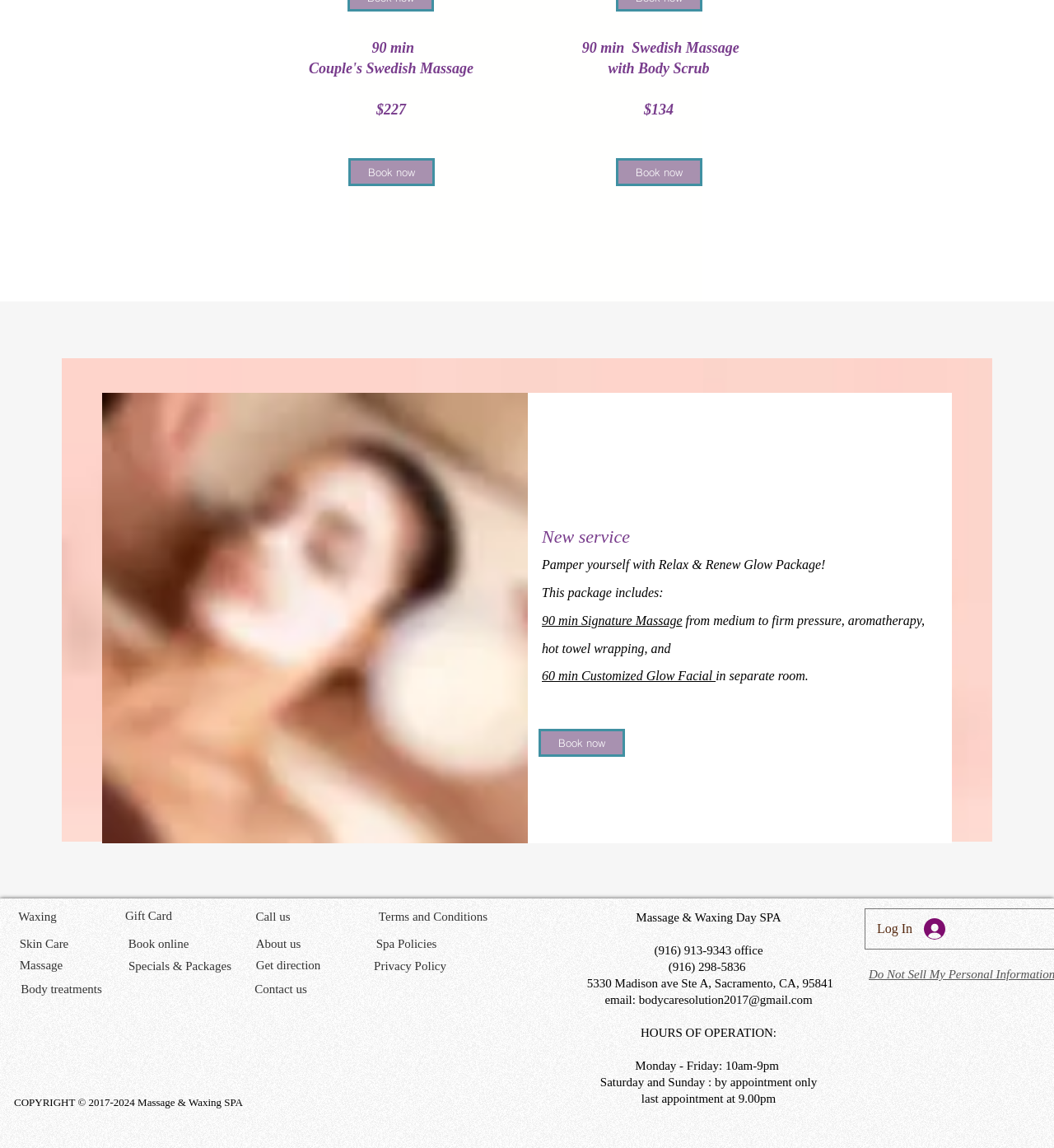Provide the bounding box coordinates of the HTML element this sentence describes: "Privacy Policy". The bounding box coordinates consist of four float numbers between 0 and 1, i.e., [left, top, right, bottom].

[0.353, 0.835, 0.425, 0.85]